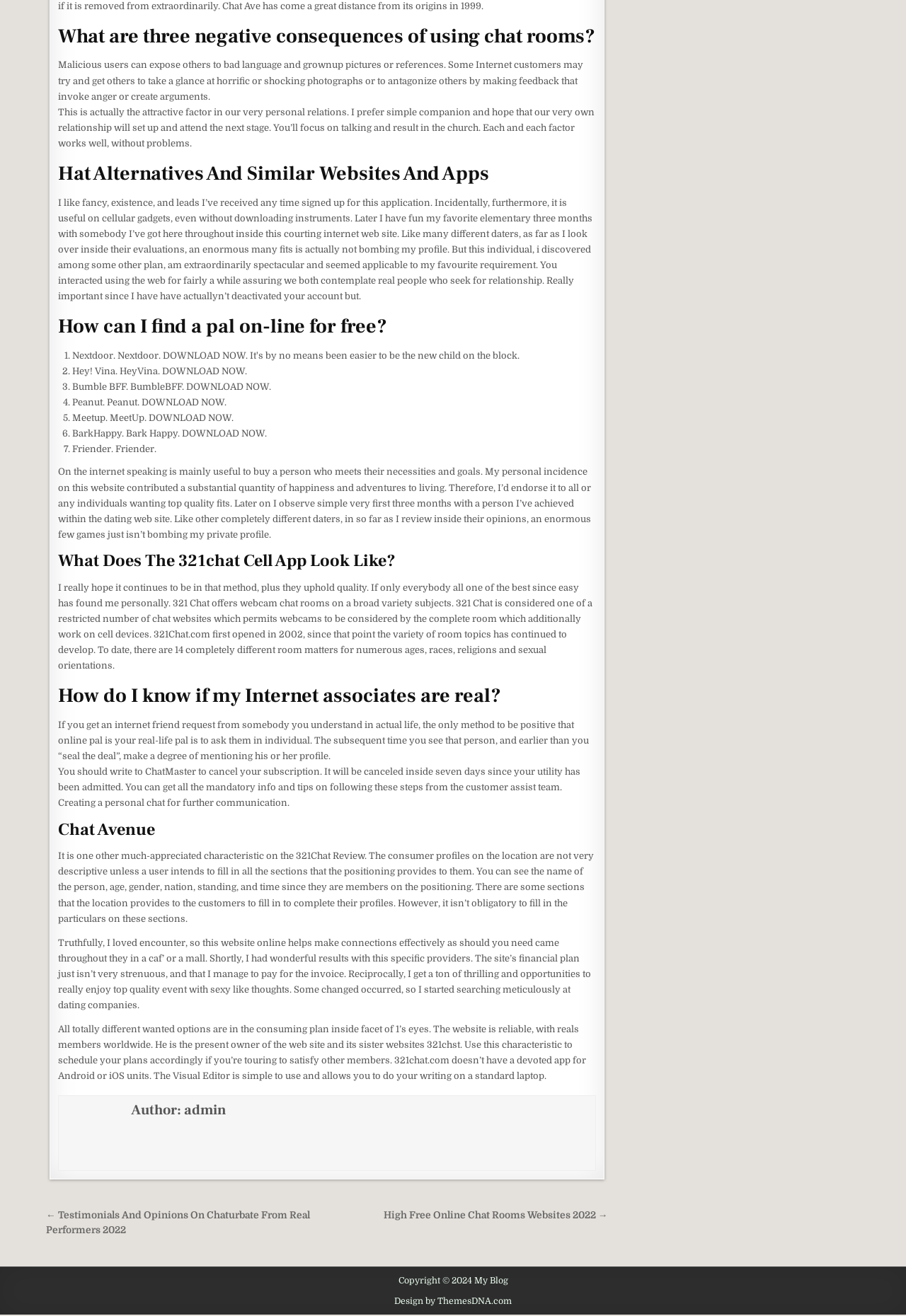Highlight the bounding box of the UI element that corresponds to this description: "Design by ThemesDNA.com".

[0.435, 0.986, 0.565, 0.993]